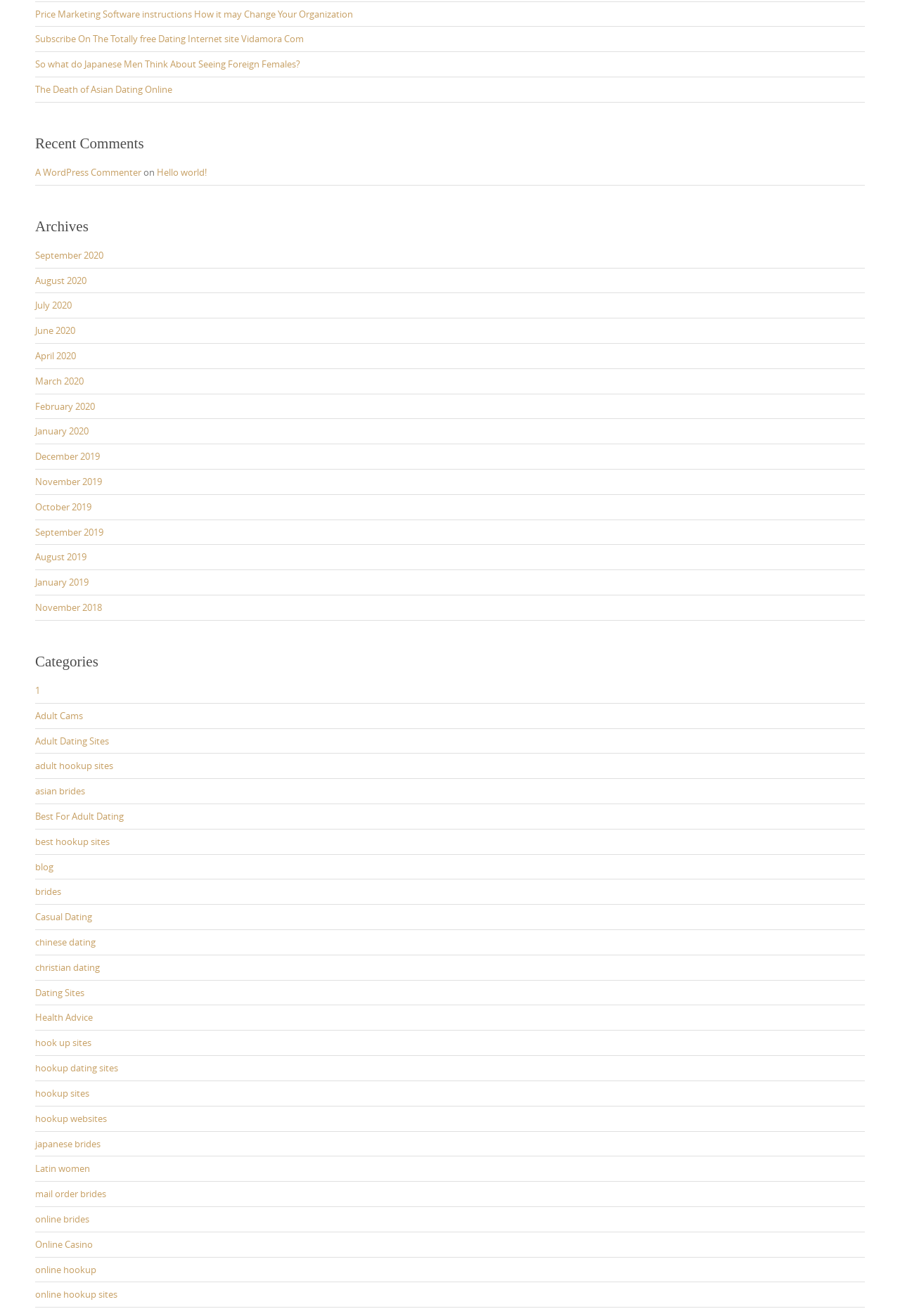Determine the bounding box for the UI element described here: "Chat Now".

None